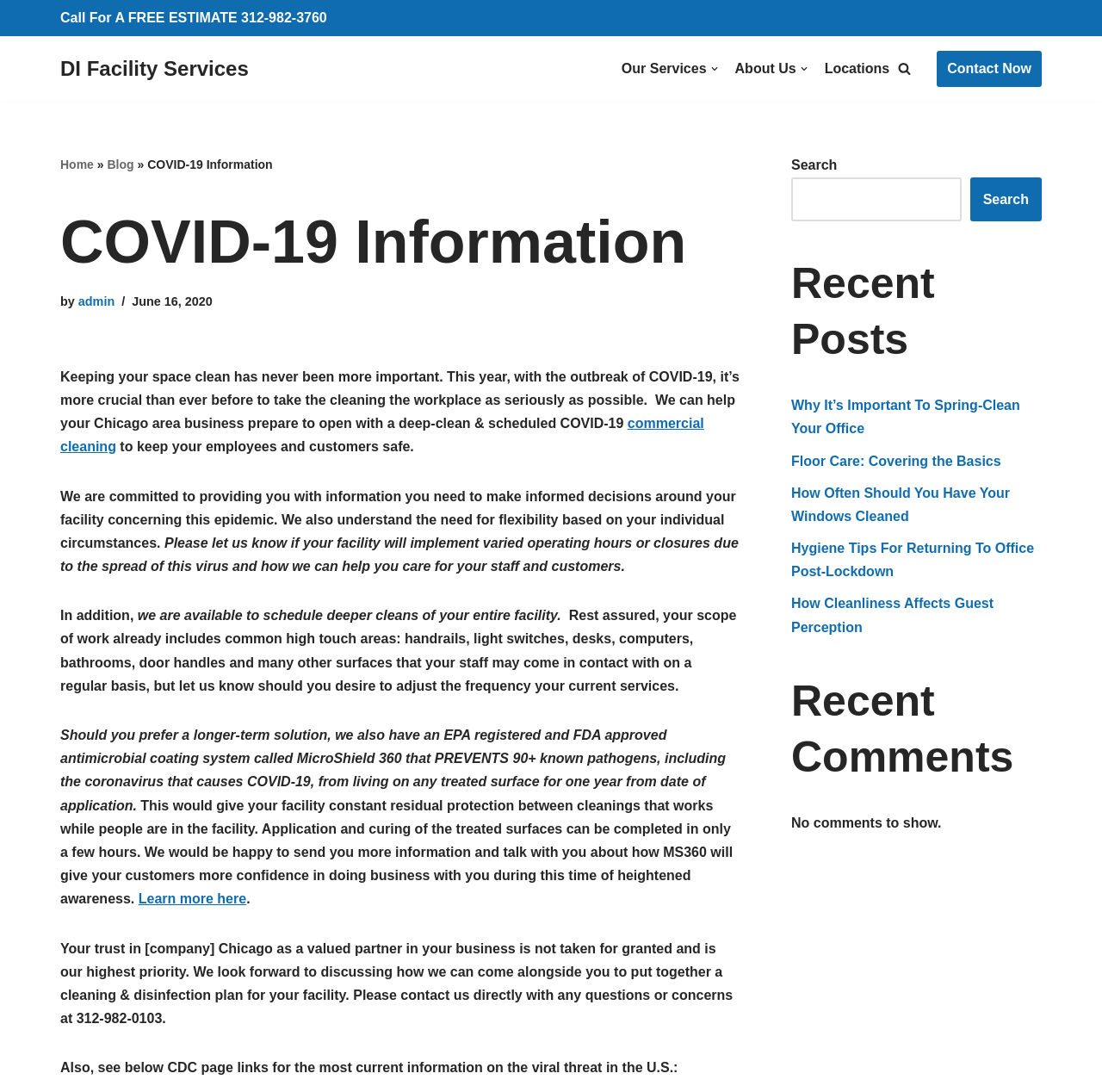What is the company's phone number for a free estimate?
Examine the image and provide an in-depth answer to the question.

I found the phone number by looking at the link 'Call For A FREE ESTIMATE 312-982-3760' at the top of the webpage.